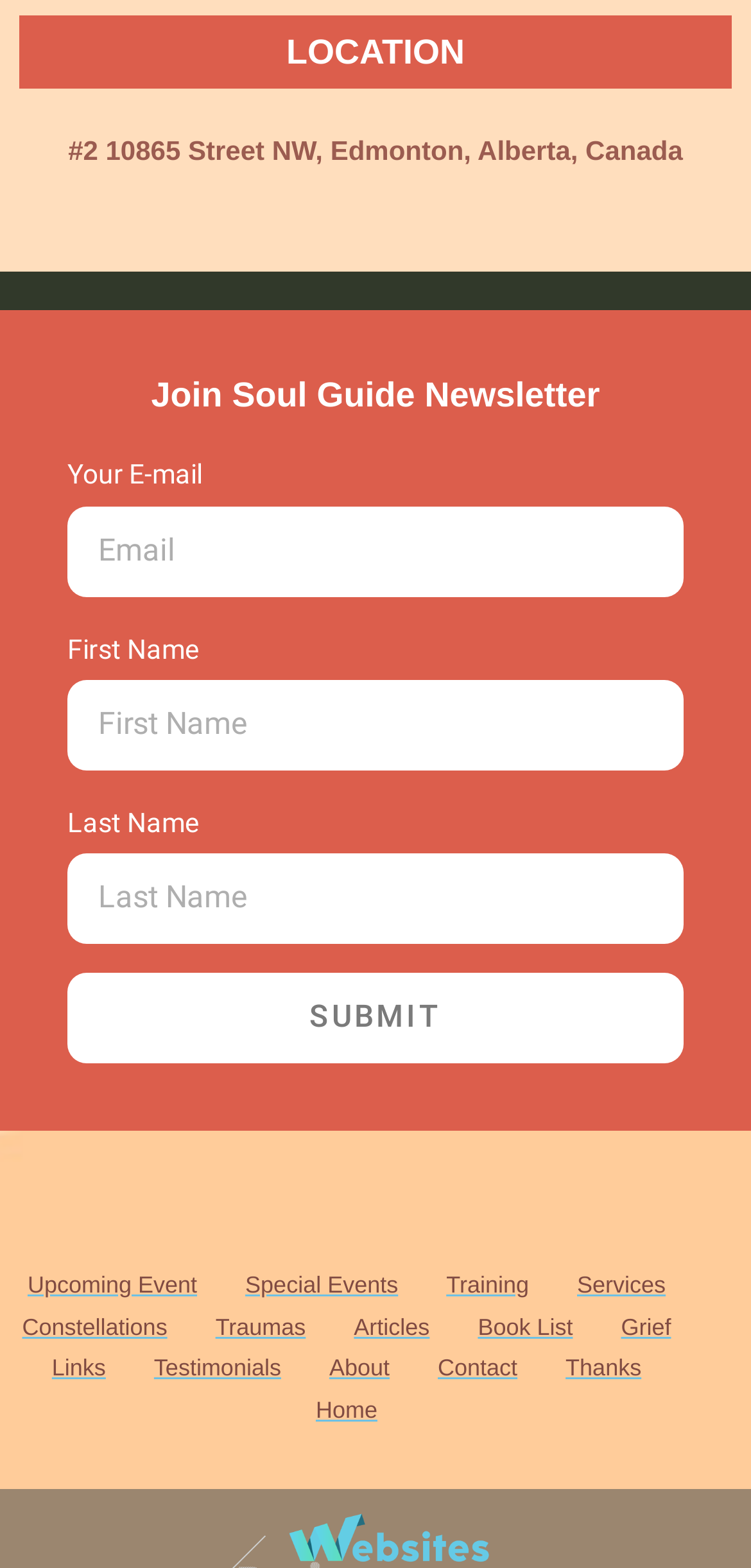Provide the bounding box coordinates, formatted as (top-left x, top-left y, bottom-right x, bottom-right y), with all values being floating point numbers between 0 and 1. Identify the bounding box of the UI element that matches the description: Training

[0.594, 0.807, 0.704, 0.834]